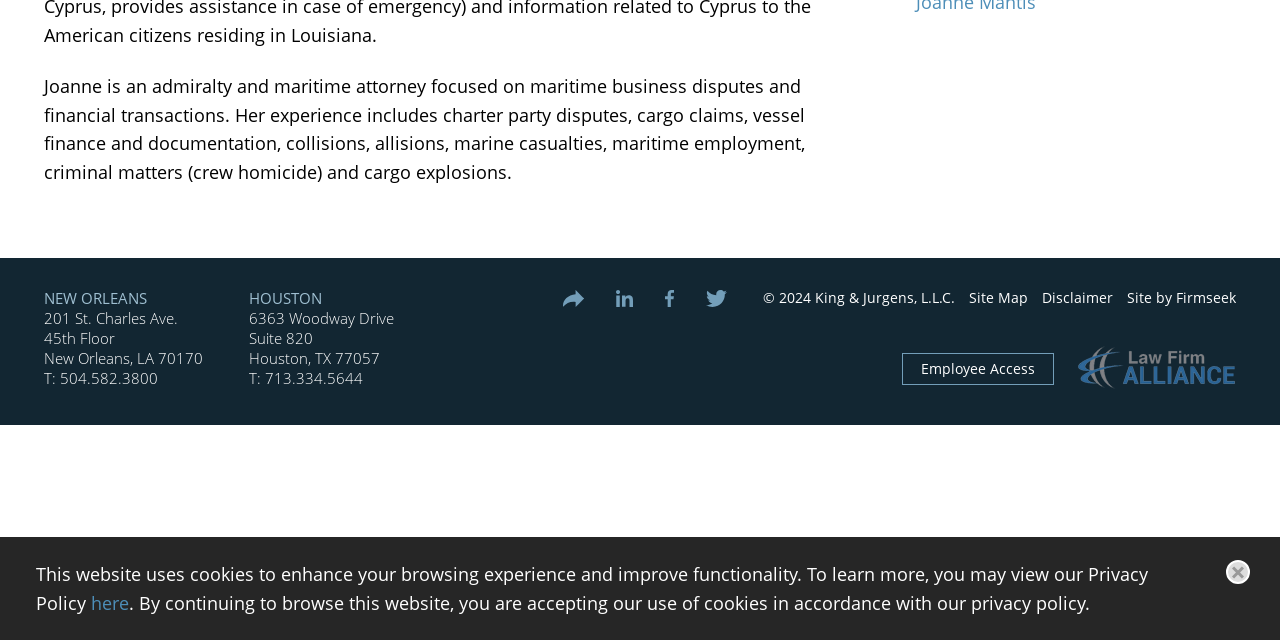From the element description title="LinkedIn", predict the bounding box coordinates of the UI element. The coordinates must be specified in the format (top-left x, top-left y, bottom-right x, bottom-right y) and should be within the 0 to 1 range.

[0.481, 0.452, 0.509, 0.479]